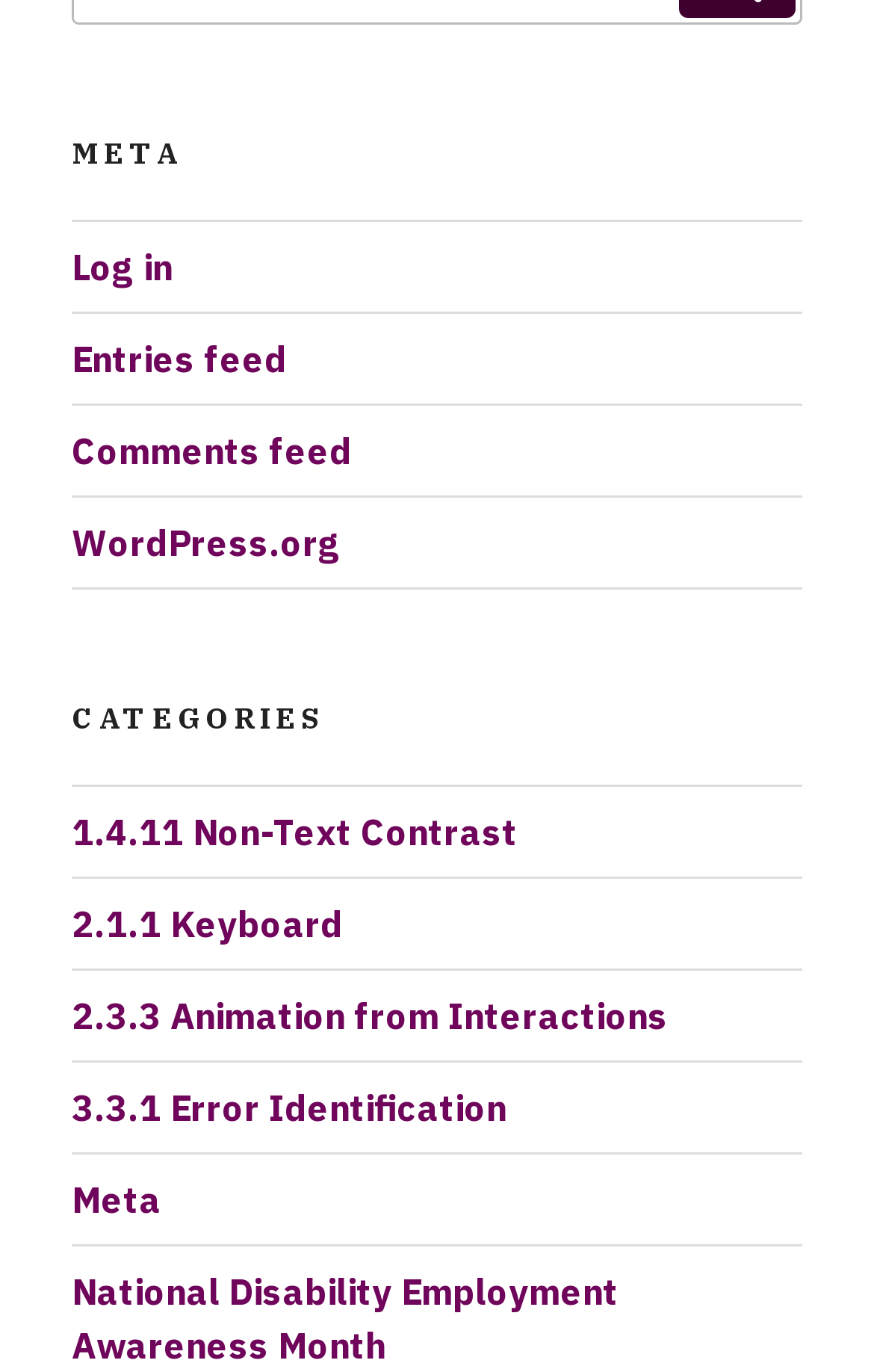Identify the bounding box coordinates of the element that should be clicked to fulfill this task: "view entries feed". The coordinates should be provided as four float numbers between 0 and 1, i.e., [left, top, right, bottom].

[0.082, 0.246, 0.328, 0.278]